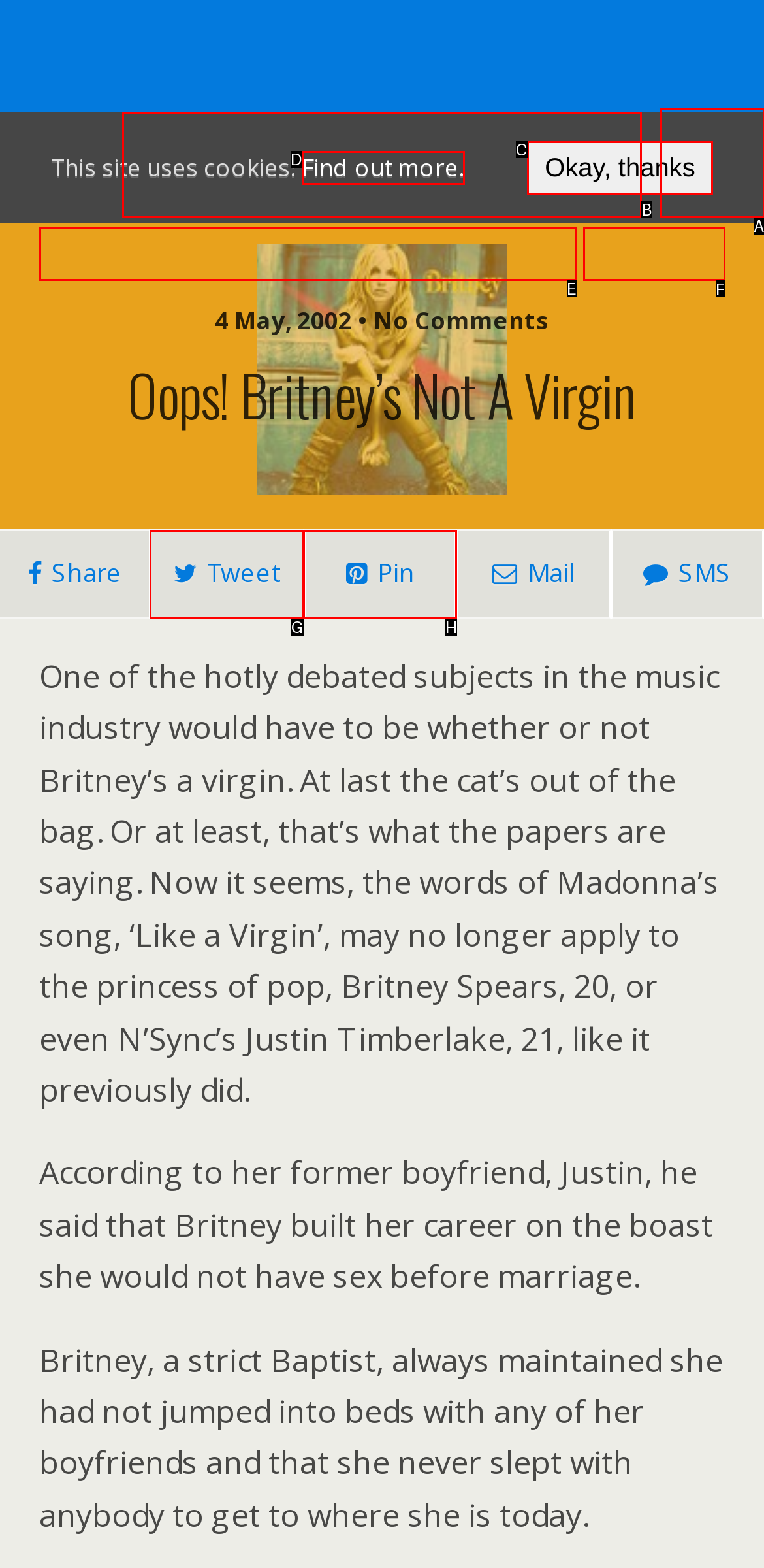Select the letter of the UI element you need to click on to fulfill this task: Click the search button. Write down the letter only.

F